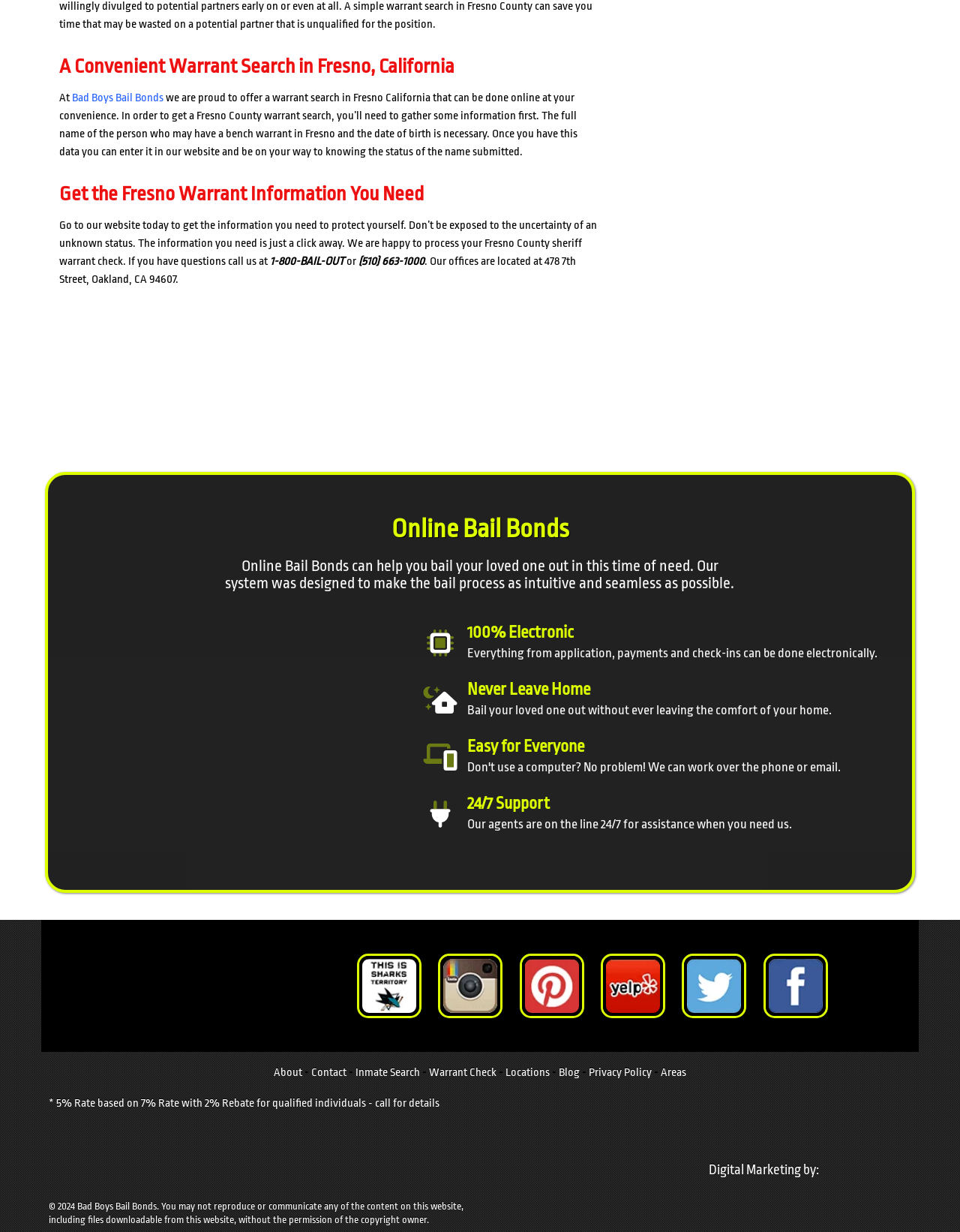Using the element description title="Bad Boys Bail Bonds Yelp", predict the bounding box coordinates for the UI element. Provide the coordinates in (top-left x, top-left y, bottom-right x, bottom-right y) format with values ranging from 0 to 1.

[0.626, 0.774, 0.693, 0.826]